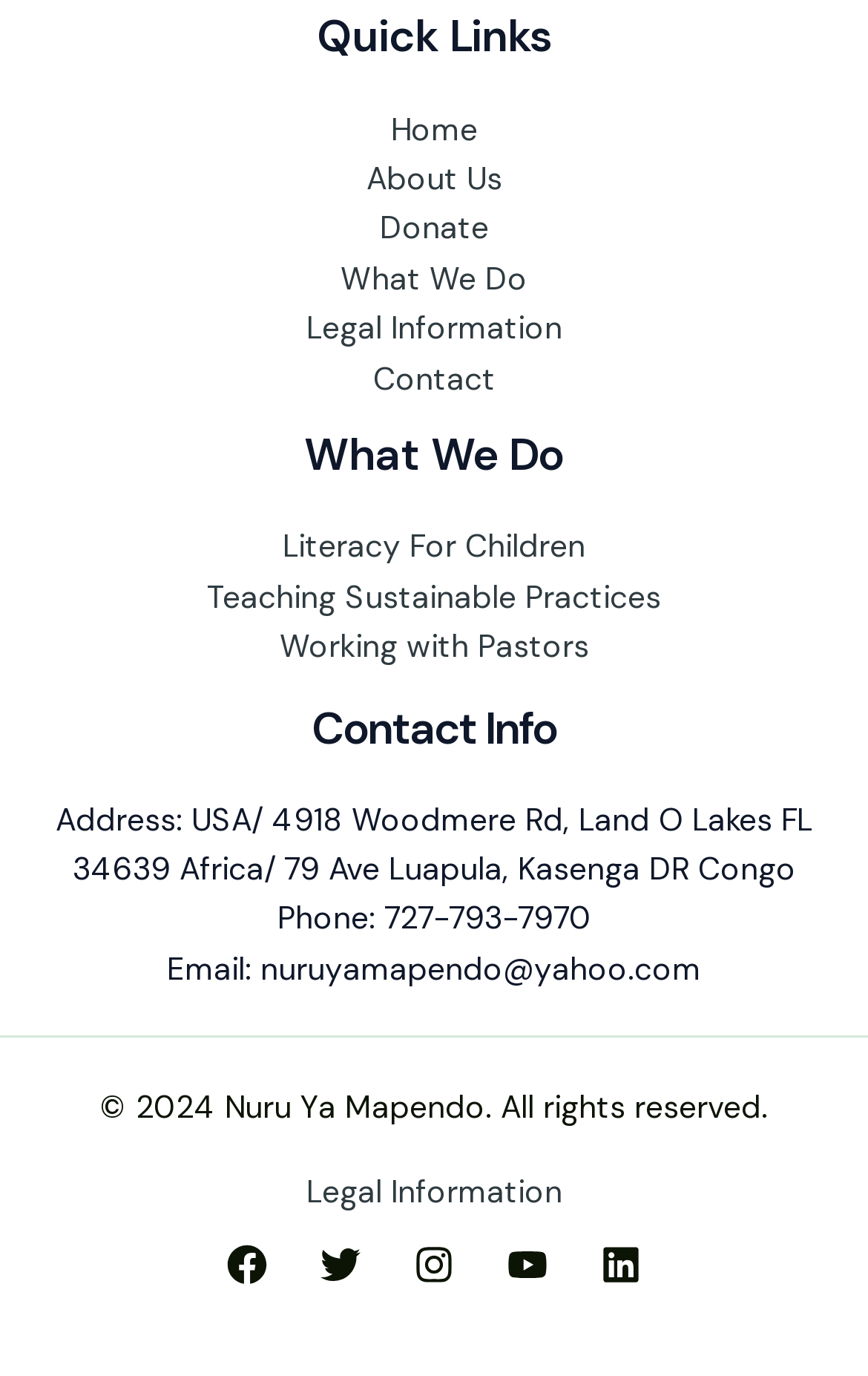Determine the bounding box coordinates of the region to click in order to accomplish the following instruction: "Visit 'All Ages Show'". Provide the coordinates as four float numbers between 0 and 1, specifically [left, top, right, bottom].

None